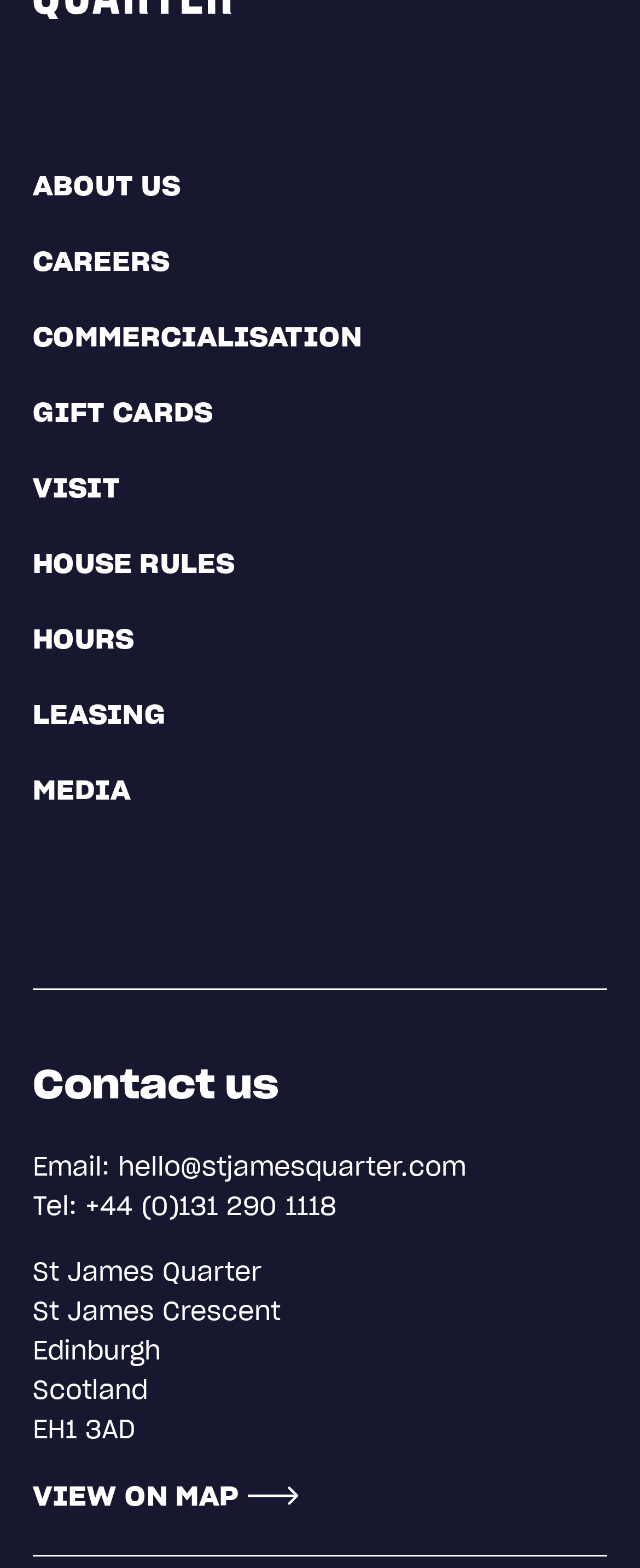Determine the bounding box coordinates for the area you should click to complete the following instruction: "Learn about commercialisation".

[0.051, 0.201, 0.923, 0.229]